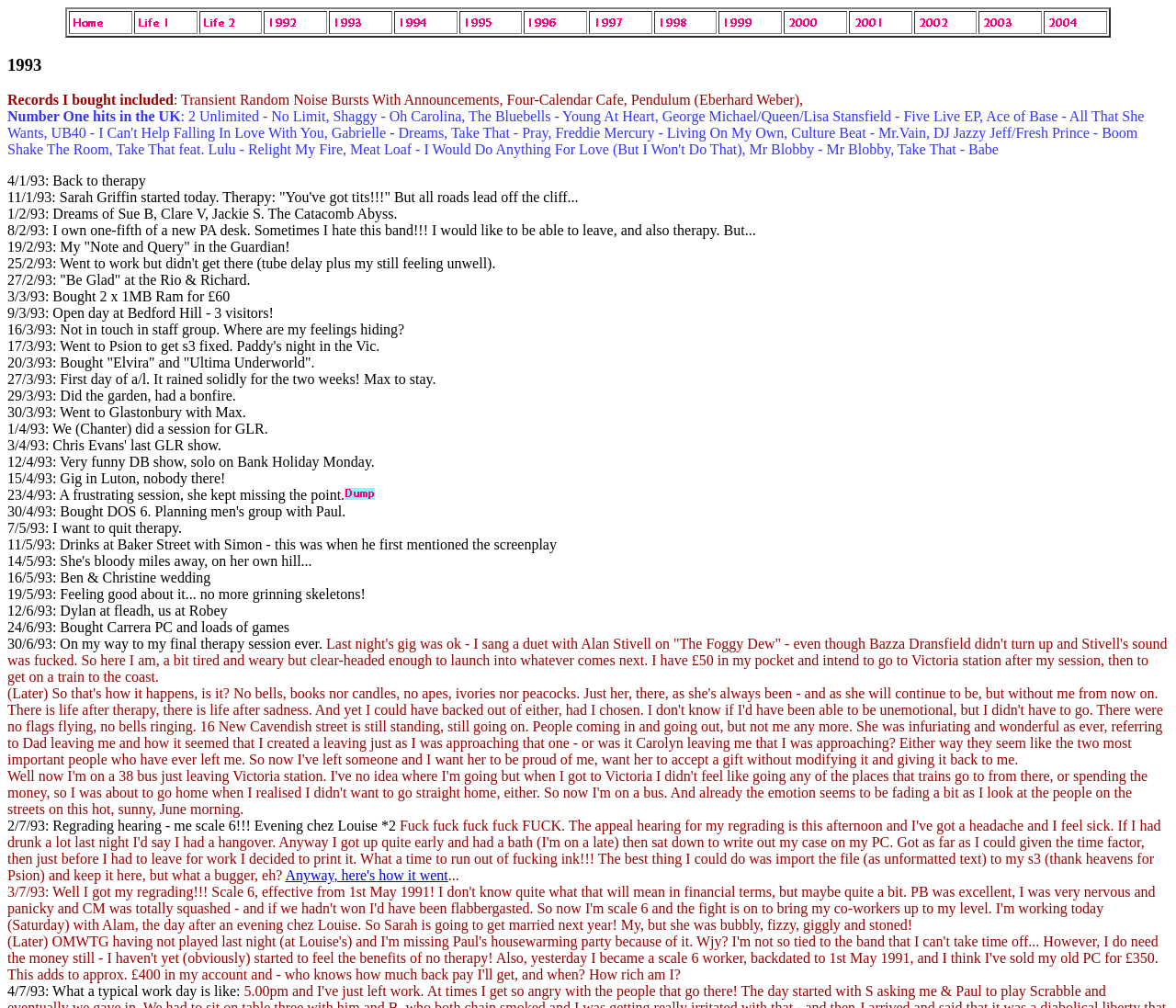Respond to the question below with a concise word or phrase:
What is the name of the song sung with Alan Stivell?

The Foggy Dew